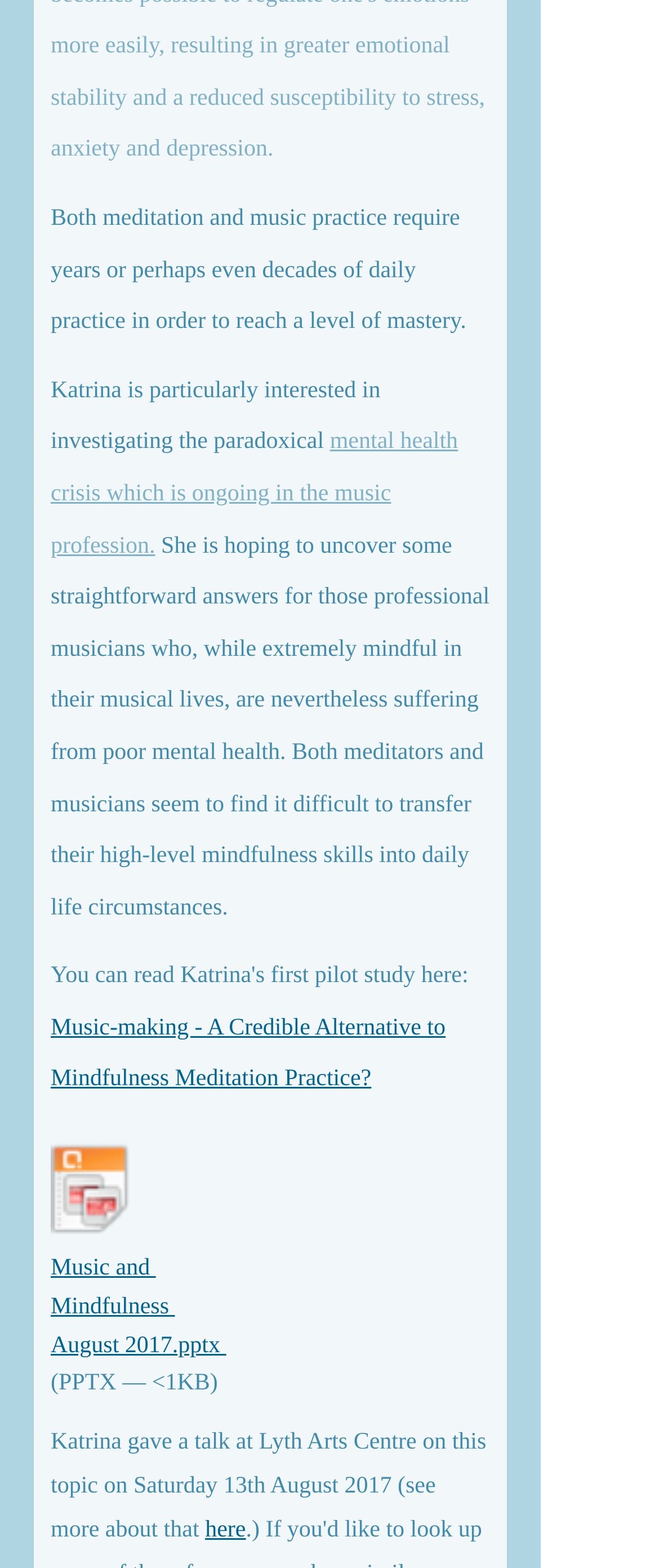Determine the bounding box coordinates (top-left x, top-left y, bottom-right x, bottom-right y) of the UI element described in the following text: here

[0.311, 0.968, 0.373, 0.984]